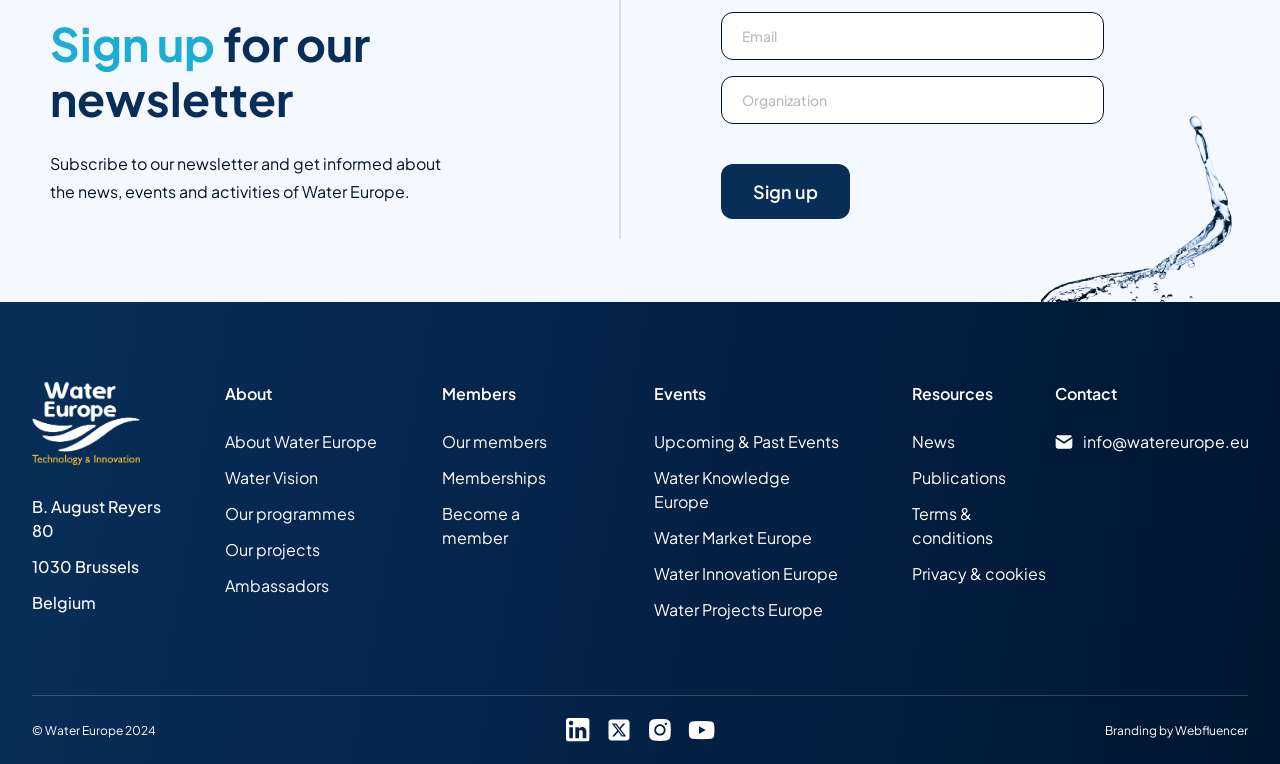Please find the bounding box coordinates of the element that you should click to achieve the following instruction: "Read the article 'Rescue Team Discovers Cat Left Behind with Emotional Farewell Message'". The coordinates should be presented as four float numbers between 0 and 1: [left, top, right, bottom].

None